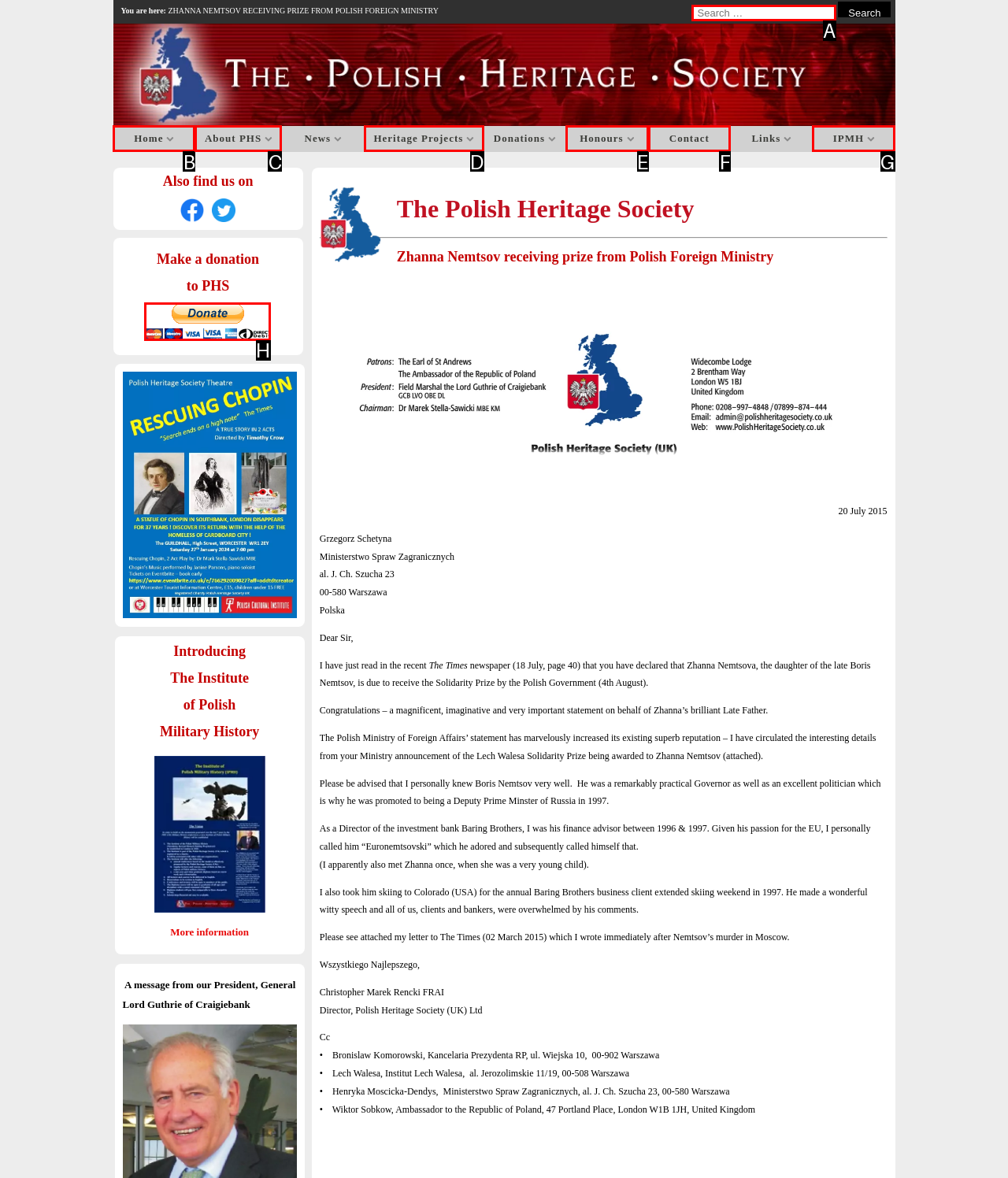Tell me which one HTML element you should click to complete the following task: Donate with PayPal
Answer with the option's letter from the given choices directly.

H